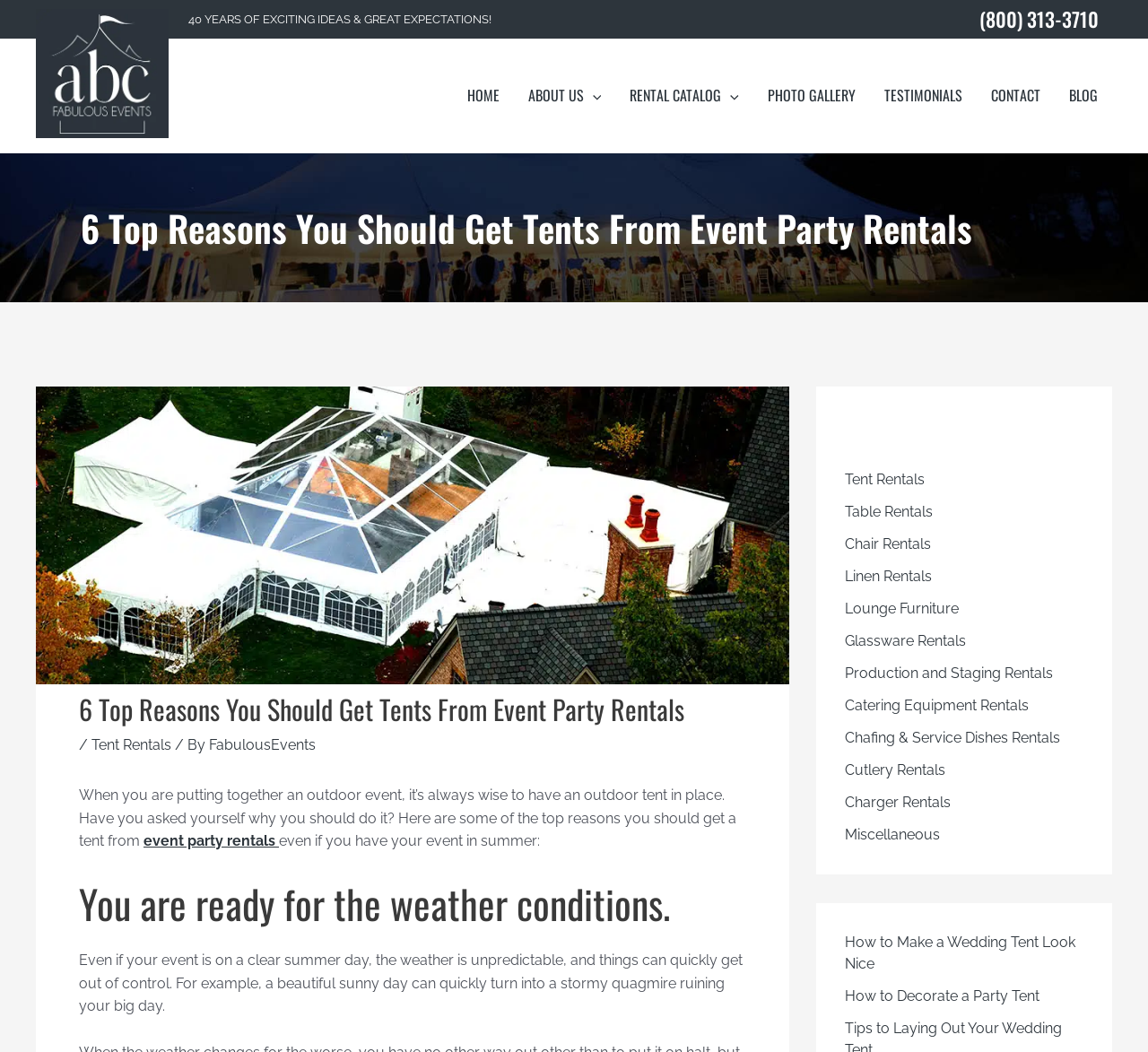What is the main topic of the webpage?
Deliver a detailed and extensive answer to the question.

The main topic of the webpage is tent rentals, as indicated by the heading '6 Top Reasons You Should Get Tents From Event Party Rentals' and the content that follows, which discusses the importance of having an outdoor tent for events.